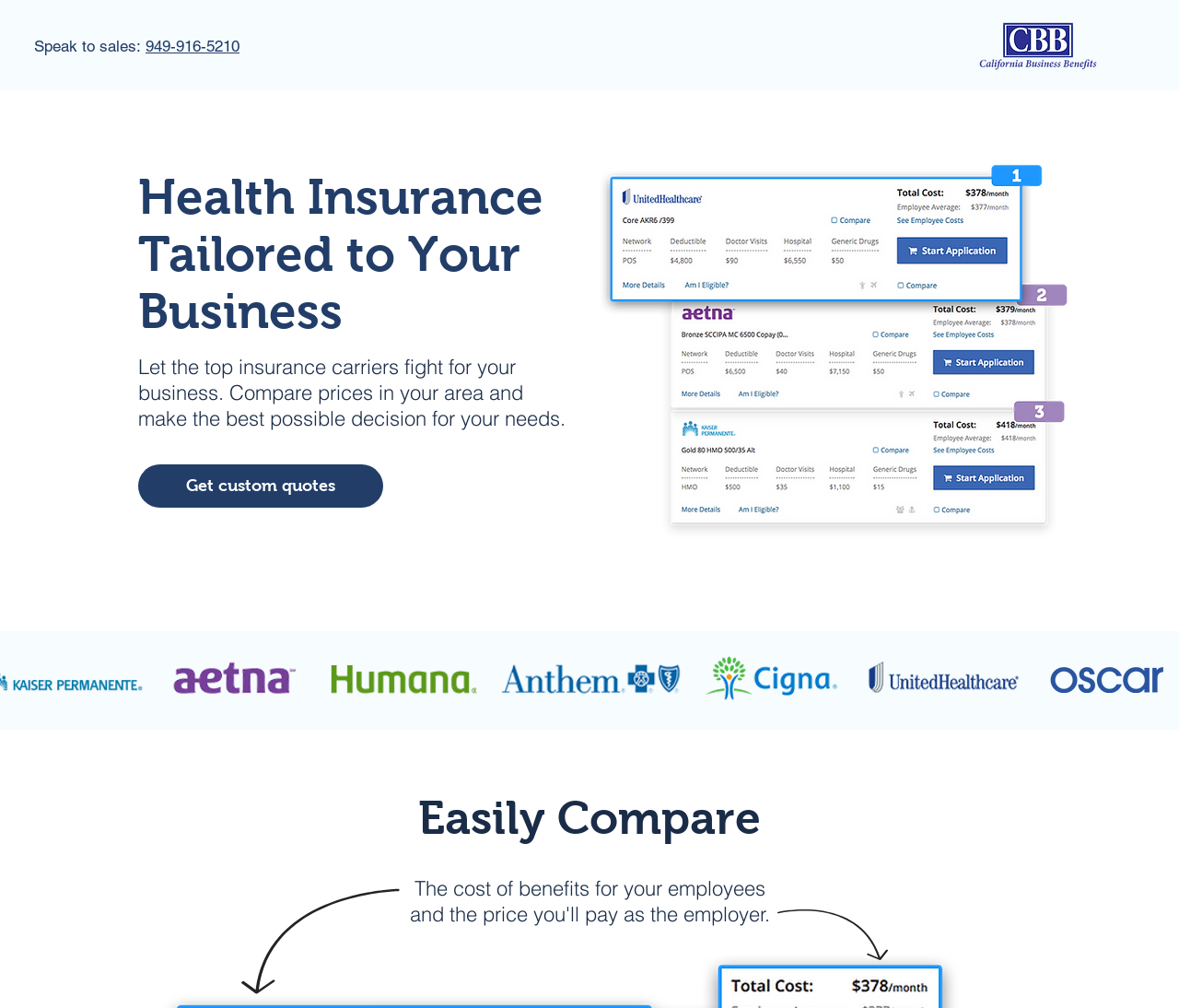Refer to the image and offer a detailed explanation in response to the question: What is the phone number to speak to sales?

I found the phone number by looking at the heading element that says 'Speak to sales:' and then found the link element next to it with the phone number.